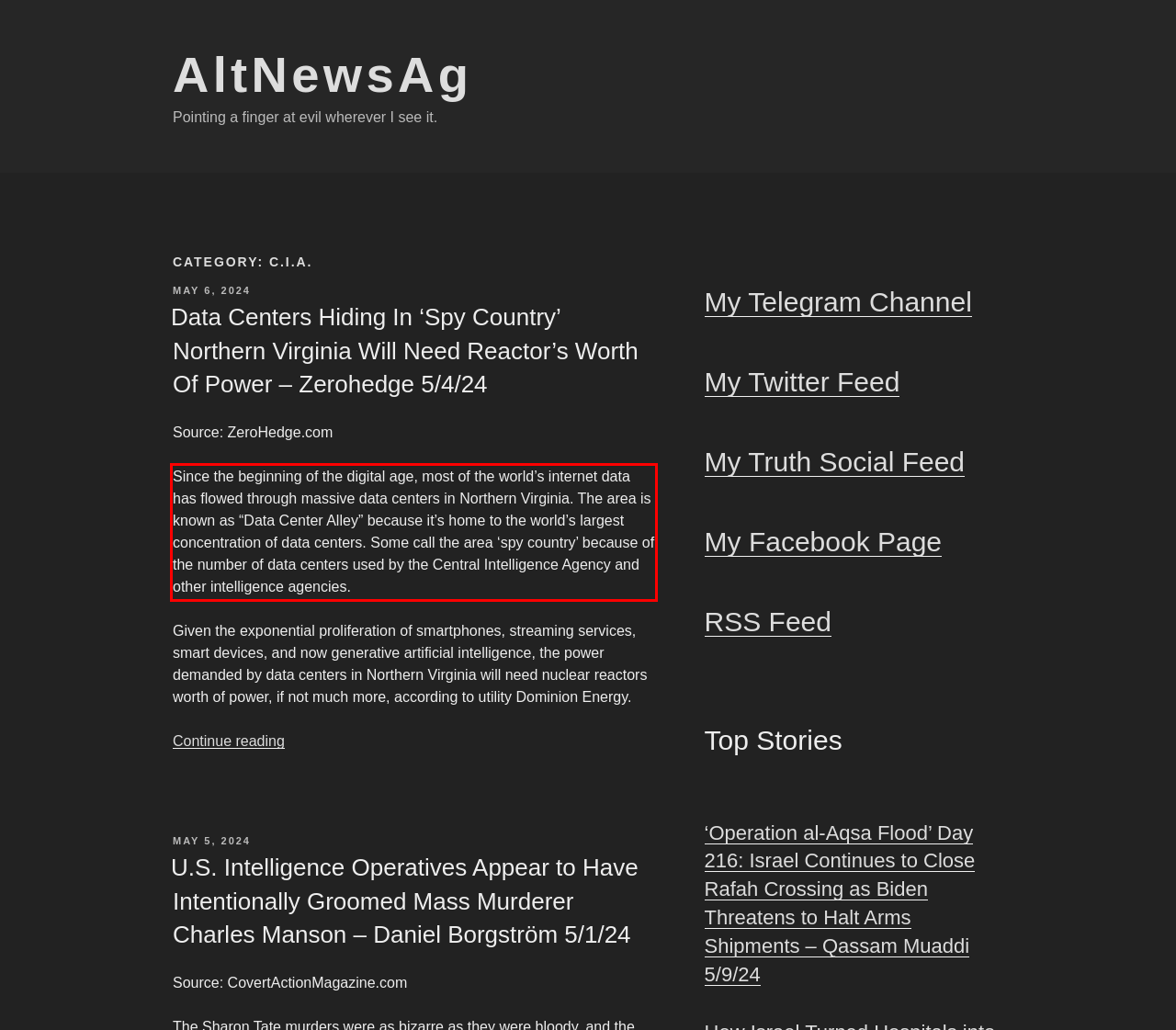Please look at the screenshot provided and find the red bounding box. Extract the text content contained within this bounding box.

Since the beginning of the digital age, most of the world’s internet data has flowed through massive data centers in Northern Virginia. The area is known as “Data Center Alley” because it’s home to the world’s largest concentration of data centers. Some call the area ‘spy country’ because of the number of data centers used by the Central Intelligence Agency and other intelligence agencies.